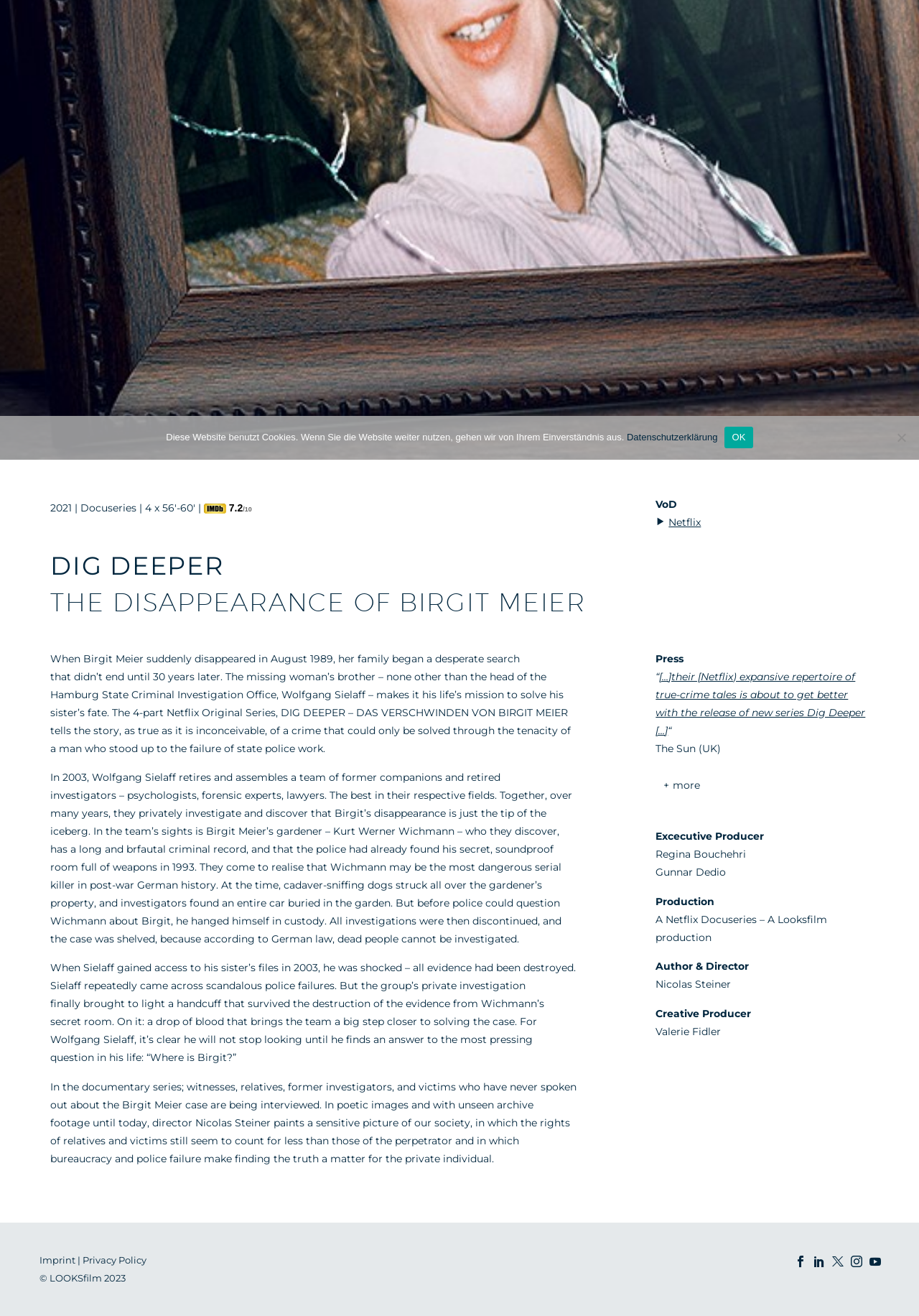Given the description "Netflix", determine the bounding box of the corresponding UI element.

[0.714, 0.392, 0.763, 0.402]